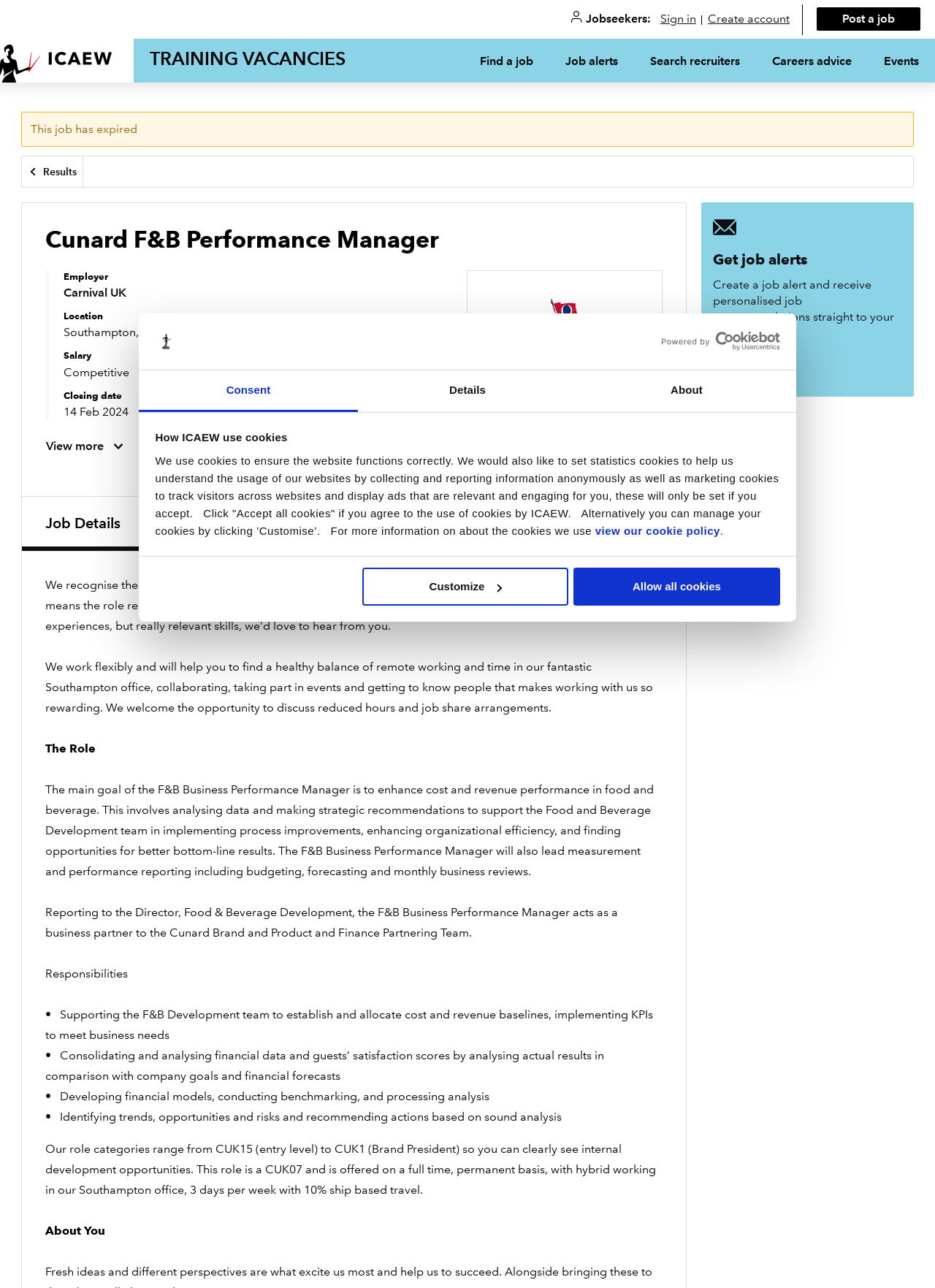Can you specify the bounding box coordinates of the area that needs to be clicked to fulfill the following instruction: "Create a job alert"?

[0.763, 0.274, 0.85, 0.297]